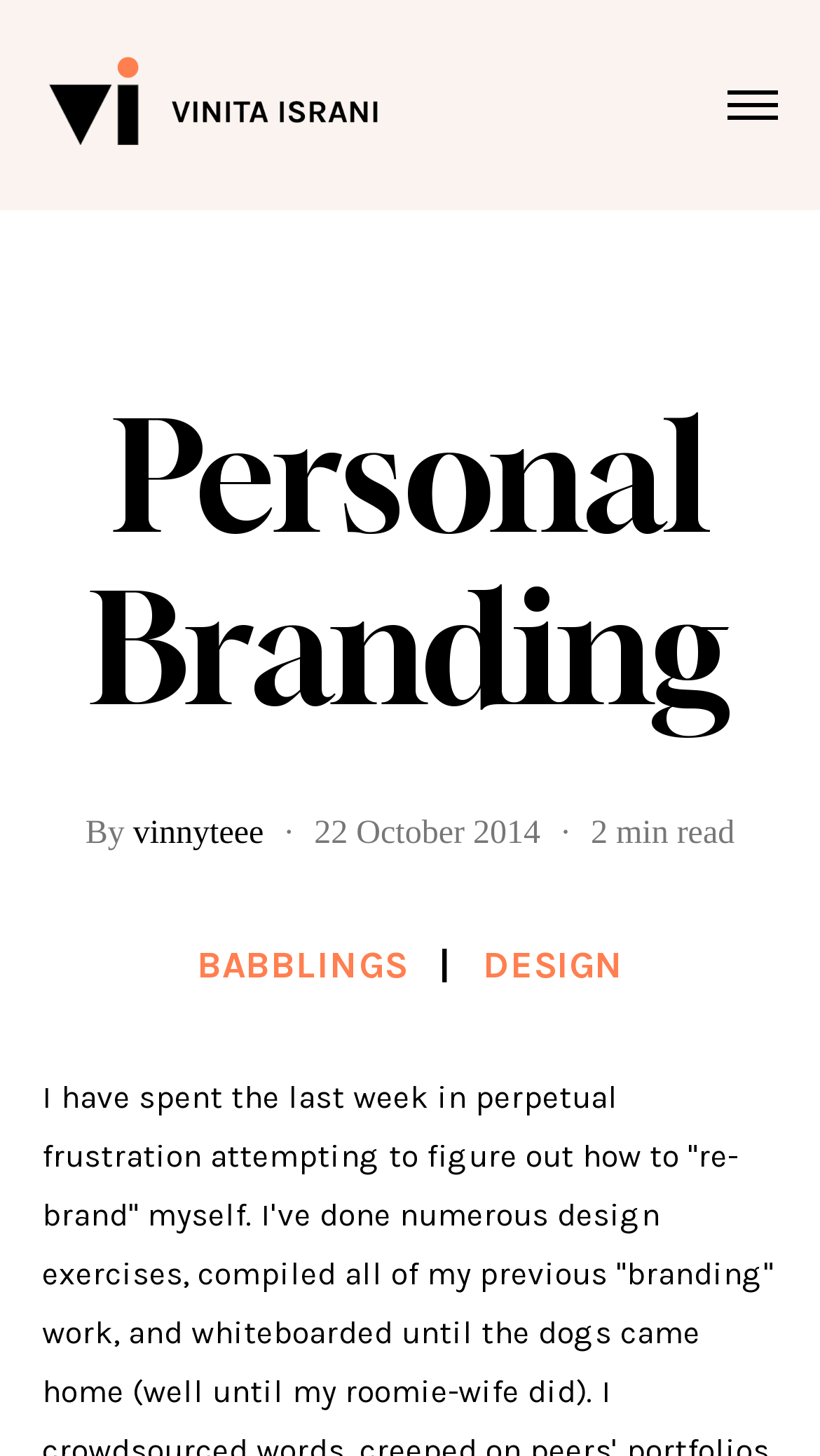Consider the image and give a detailed and elaborate answer to the question: 
How long does it take to read the article?

The reading time of the article is mentioned as '2 min read' which is located at the bottom of the main heading 'Personal Branding'.